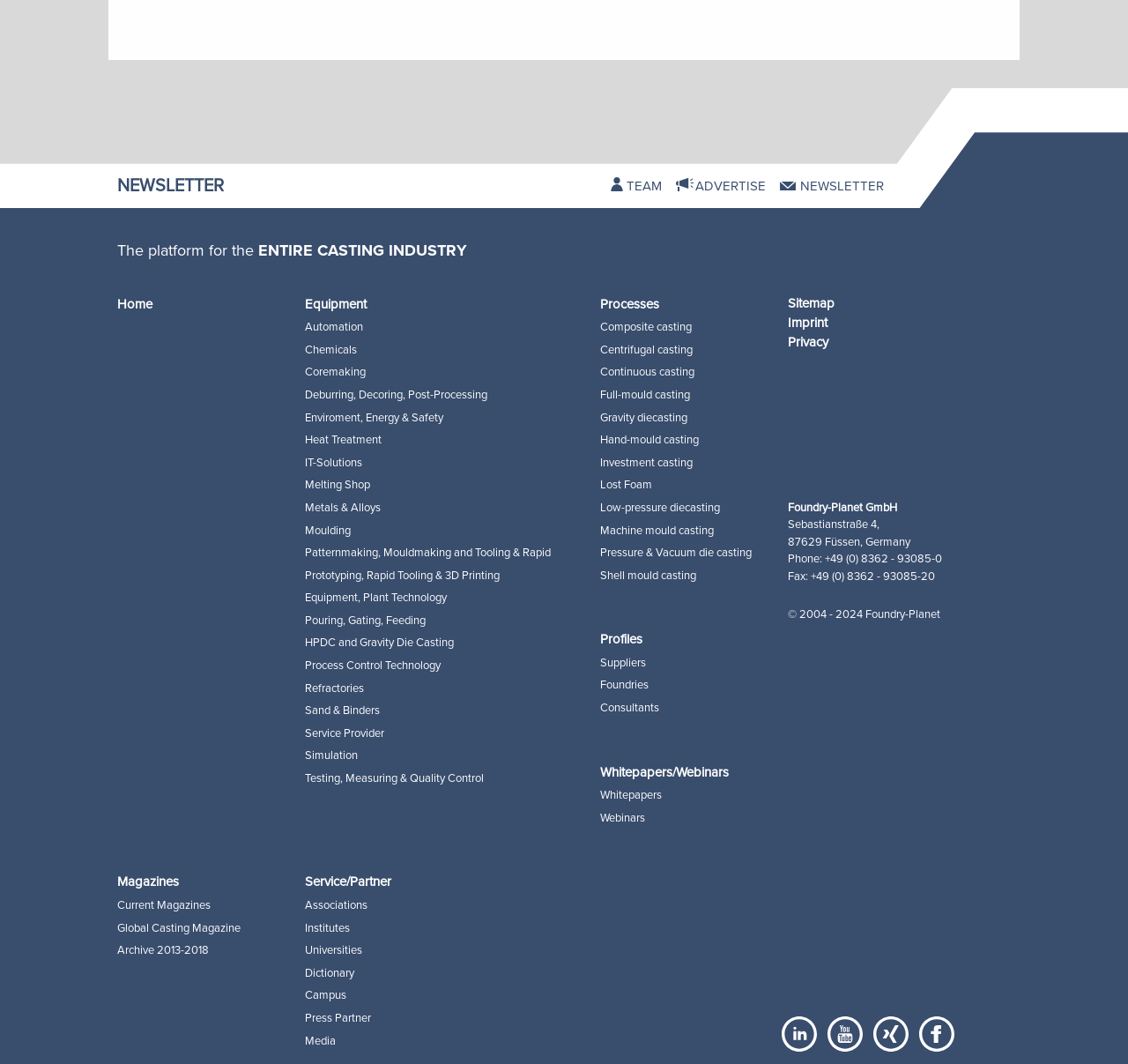Kindly determine the bounding box coordinates for the clickable area to achieve the given instruction: "Check the 'Sitemap'".

[0.698, 0.279, 0.896, 0.291]